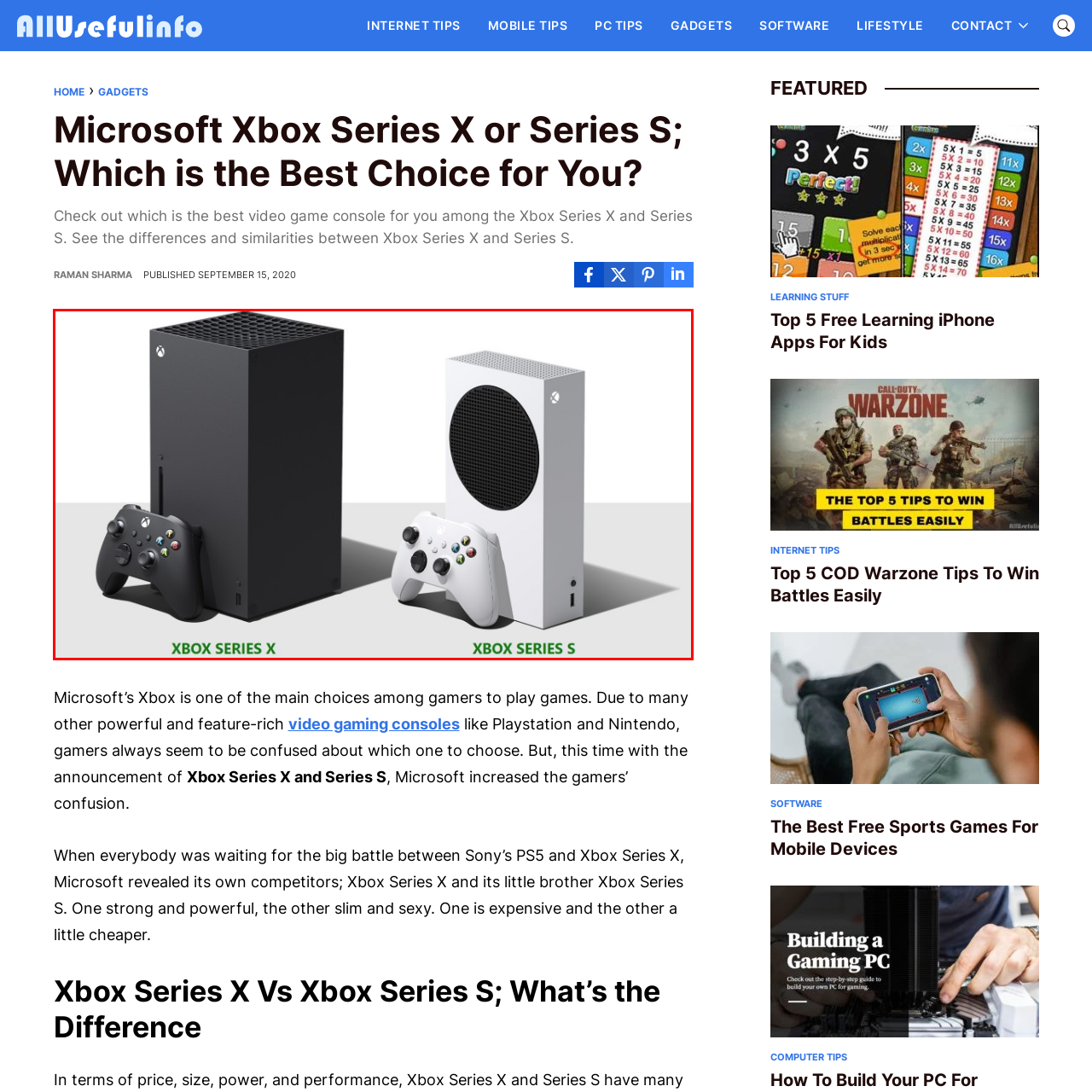Give a detailed account of the visual elements present in the image highlighted by the red border.

The image features two gaming consoles from Microsoft: the Xbox Series X and the Xbox Series S, prominently displayed side by side. The Xbox Series X, on the left, is a tall, black tower with a sleek, matte finish and a distinctive ventilation pattern on top. It is accompanied by its matching black controller that showcases the characteristic Xbox button layout. On the right, the Xbox Series S presents a more compact, white design with a rounded profile and a large circular vent, emphasizing its modern aesthetic. This console is paired with its white controller, featuring similar button configurations. The clear labeling underneath each console—“XBOX SERIES X” in bold green for the Series X and “XBOX SERIES S” in the same style for the Series S—highlights the visual contrast between the two models, inviting viewers to compare their design and features. This image effectively represents the current offerings in Microsoft's gaming lineup, informing potential buyers about their choices.